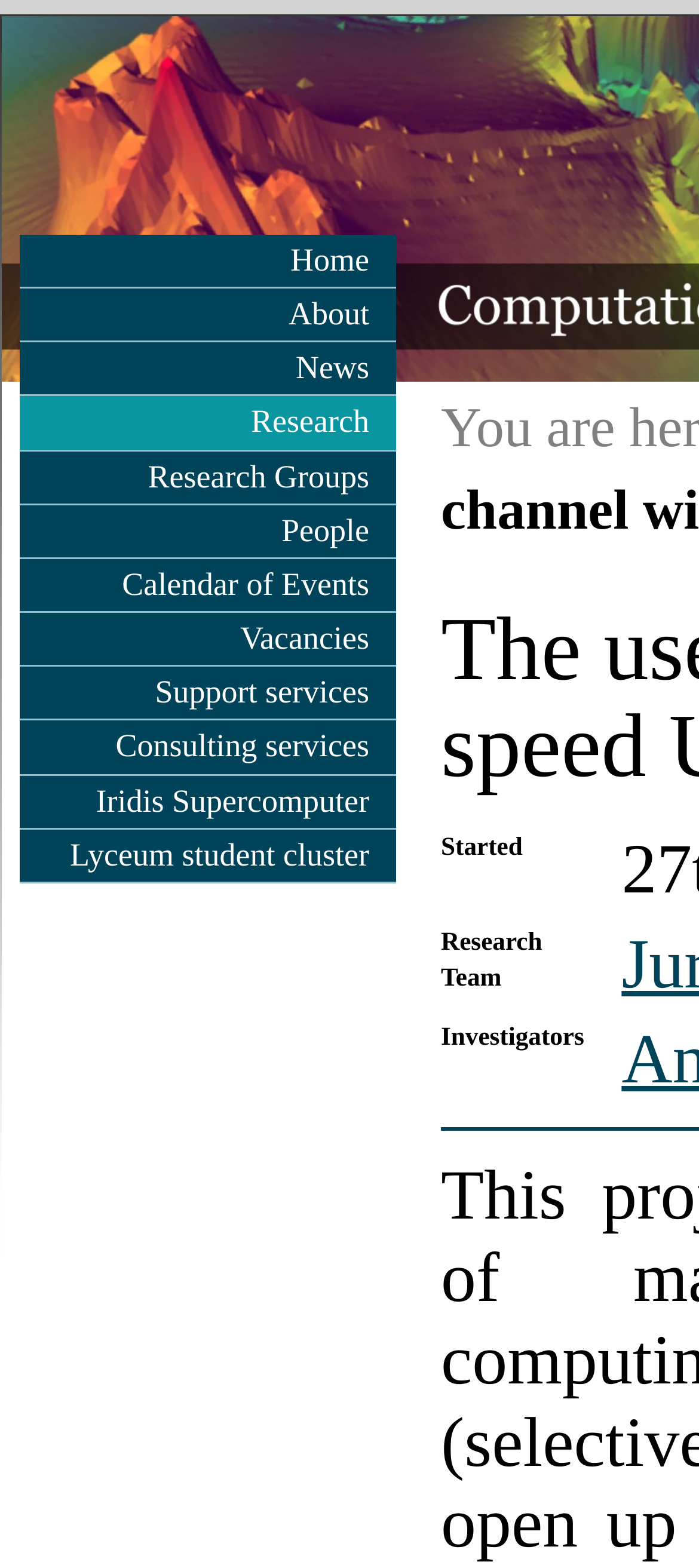Please specify the bounding box coordinates of the element that should be clicked to execute the given instruction: 'view research groups'. Ensure the coordinates are four float numbers between 0 and 1, expressed as [left, top, right, bottom].

[0.028, 0.288, 0.567, 0.321]